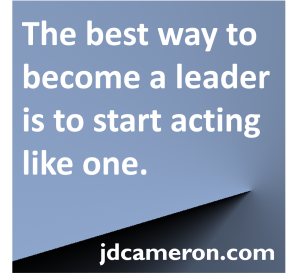What is the purpose of the quote in the image?
Using the image as a reference, deliver a detailed and thorough answer to the question.

The quote 'The best way to become a leader is to start acting like one' is meant to encourage individuals to take initiative and embrace proactive behaviors in their leadership journey, as stated in the caption.